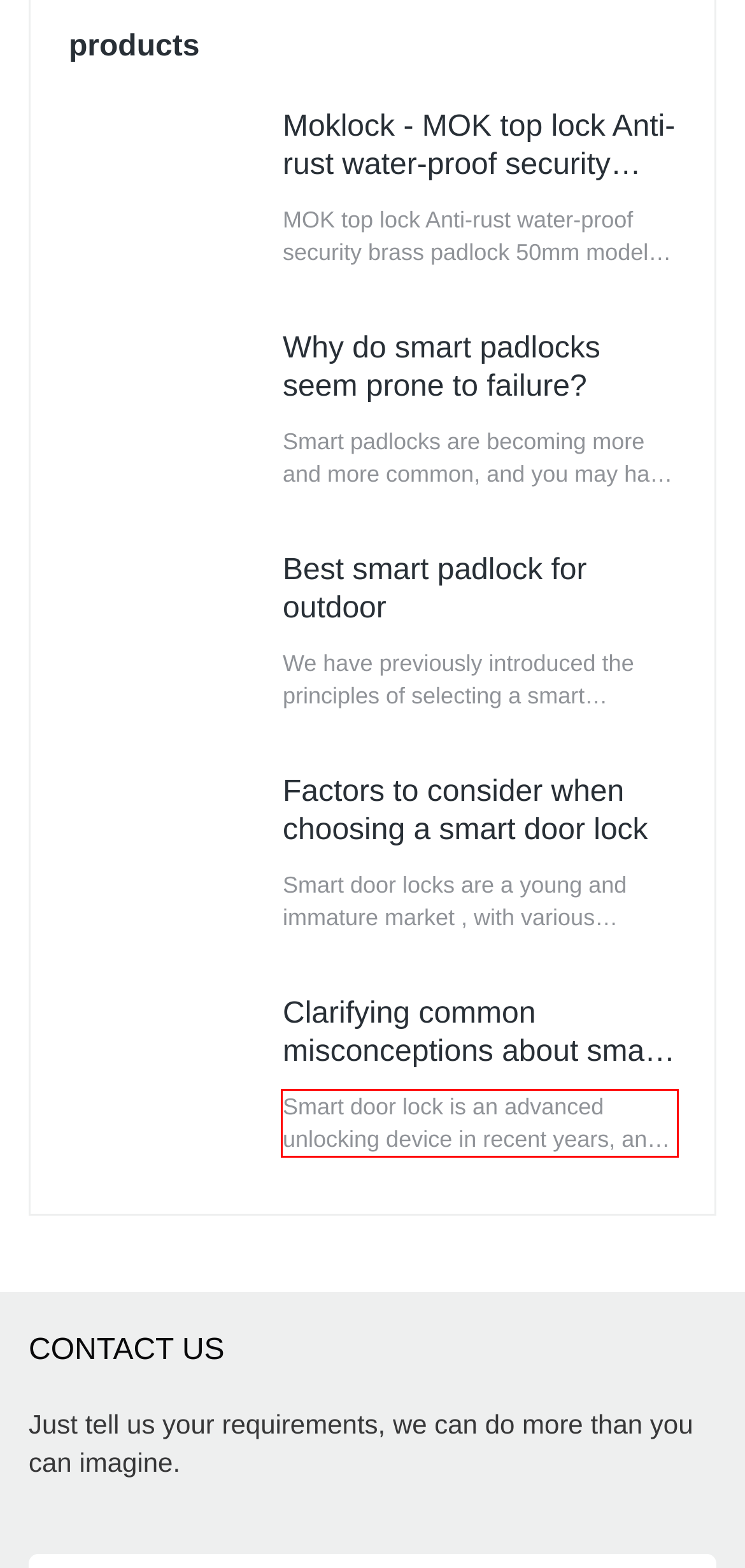Please analyze the provided webpage screenshot and perform OCR to extract the text content from the red rectangle bounding box.

Smart door lock is an advanced unlocking device in recent years, and its convenience has begun to gain value from a small part of the market, which is an inevitable trend in the future. But people are still confused about the concept of smart door locks, and there are some common misconceptions that keep them from buying them as an extra hassle in their lives.